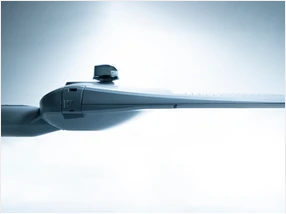Can you give a comprehensive explanation to the question given the content of the image?
What is the significance of the soft gradient background?

The caption states that the soft gradient background enhances the blade's futuristic look, implying that it is used to visually emphasize the modern and innovative nature of the wind turbine technology.